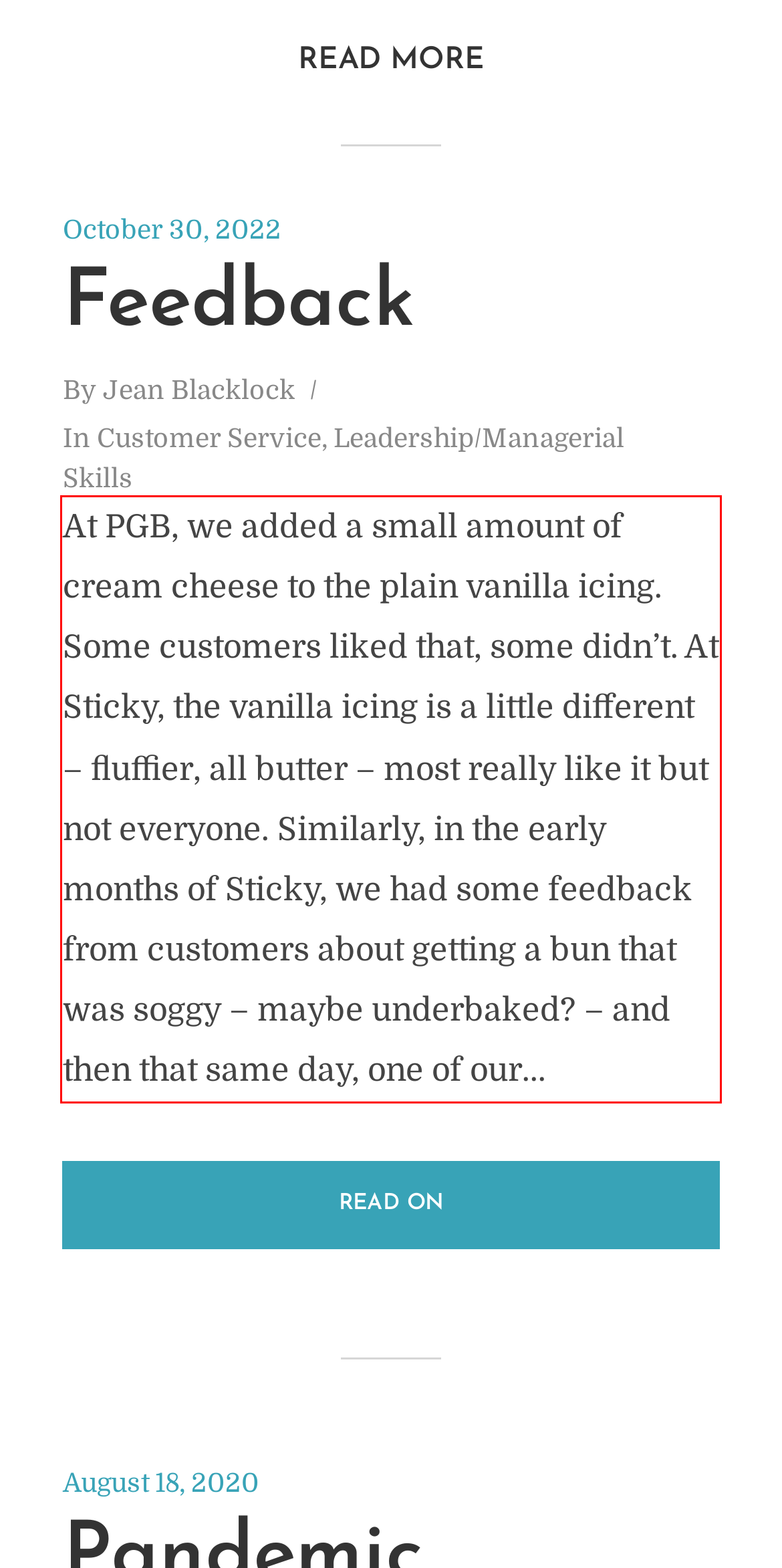Please examine the webpage screenshot and extract the text within the red bounding box using OCR.

At PGB, we added a small amount of cream cheese to the plain vanilla icing. Some customers liked that, some didn’t. At Sticky, the vanilla icing is a little different – fluffier, all butter – most really like it but not everyone. Similarly, in the early months of Sticky, we had some feedback from customers about getting a bun that was soggy – maybe underbaked? – and then that same day, one of our...